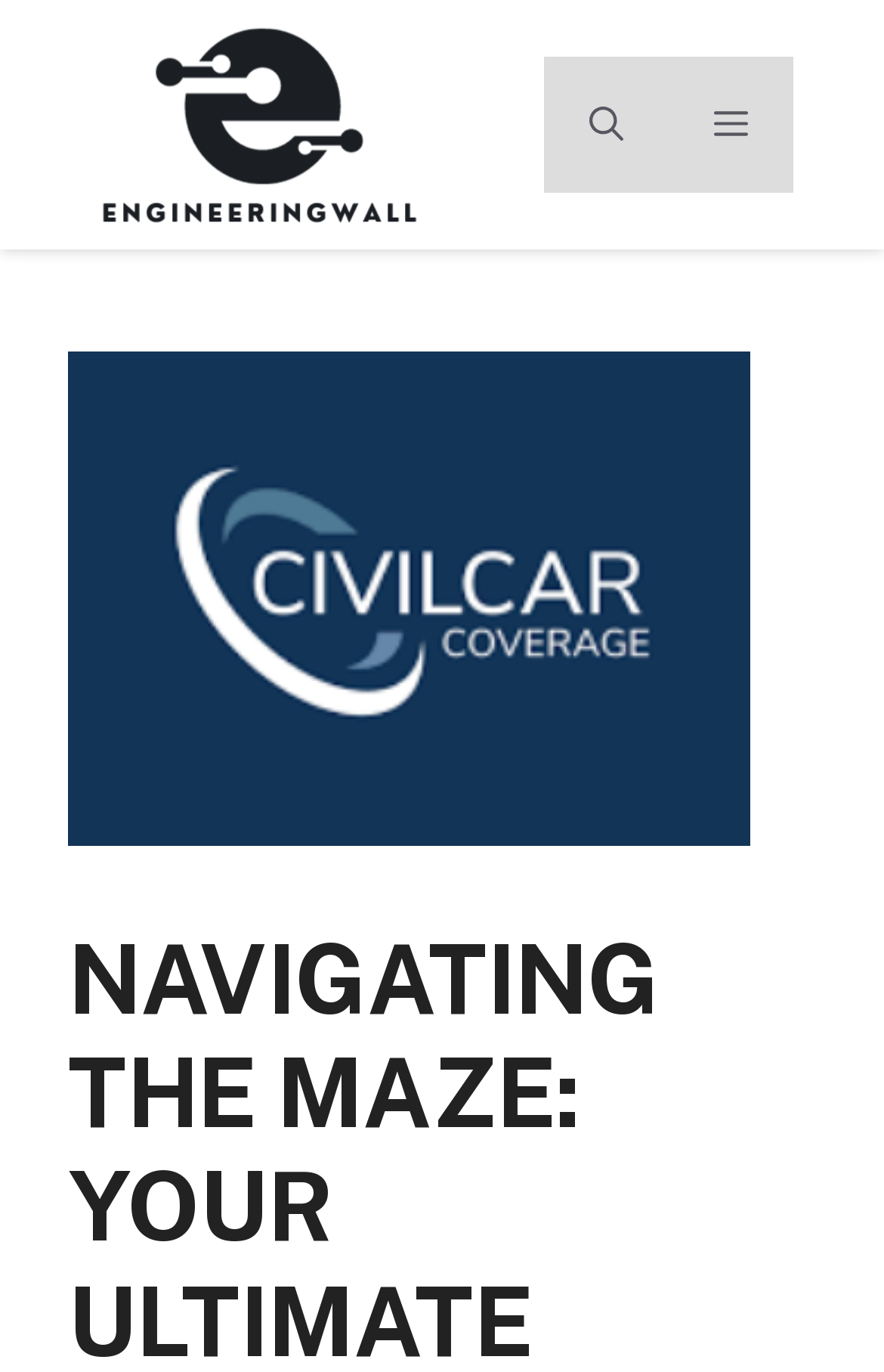Refer to the image and answer the question with as much detail as possible: What is the name of the website?

I determined the name of the website by looking at the banner element at the top of the page, which contains the text 'Engineering Wall'.